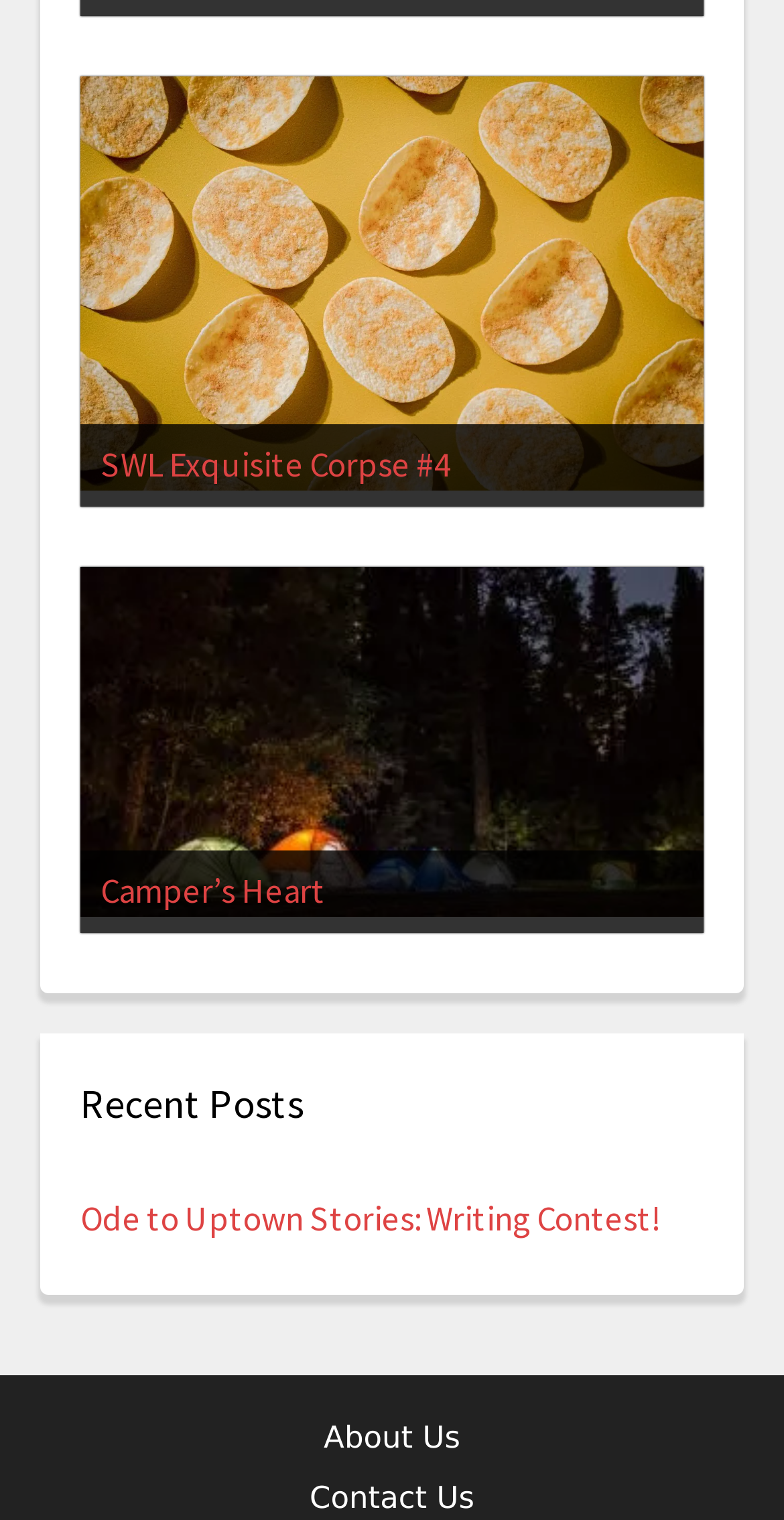How many links are in the 'Recent Posts' section?
From the screenshot, supply a one-word or short-phrase answer.

1